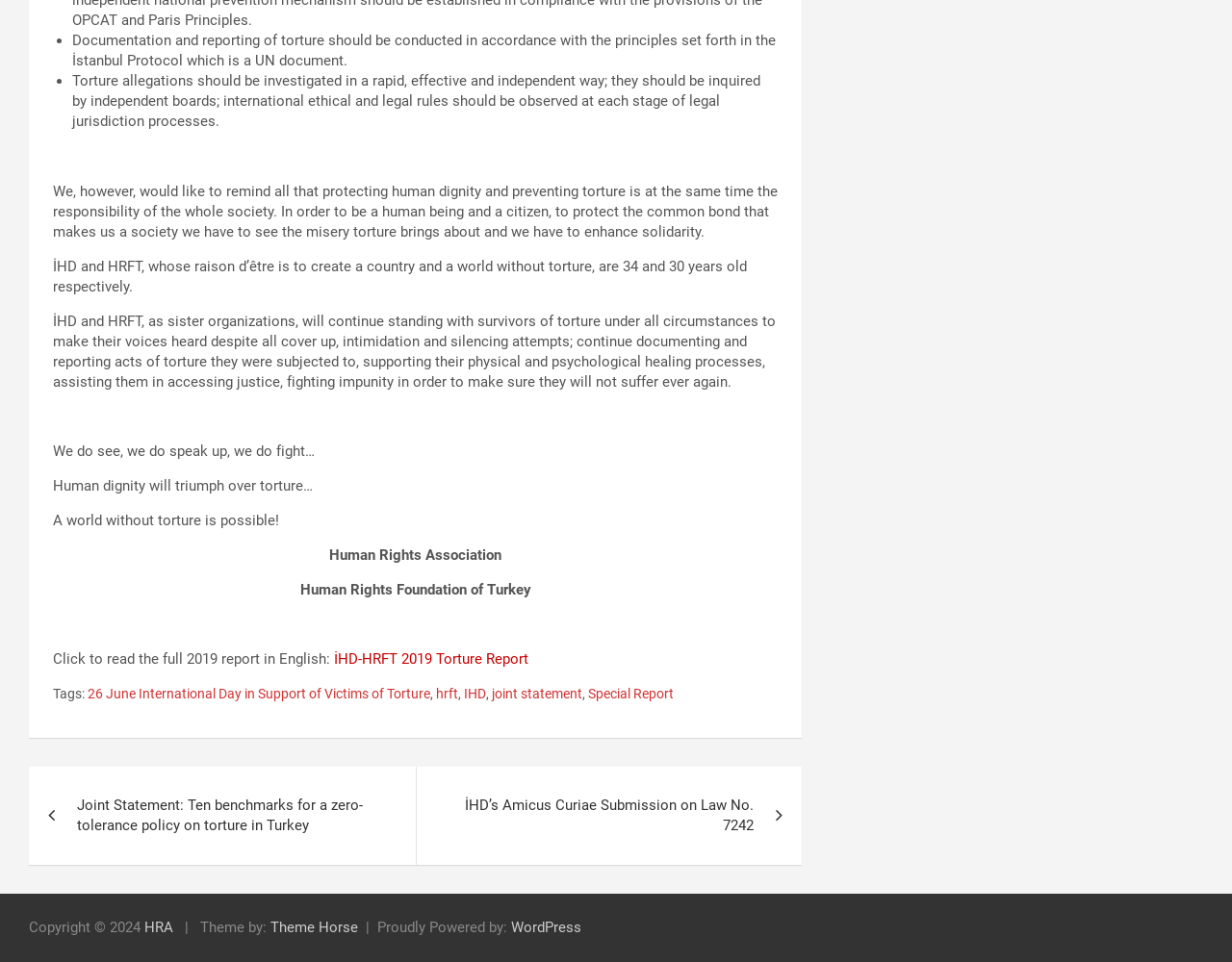Examine the screenshot and answer the question in as much detail as possible: What is the role of independent boards in investigating torture allegations?

According to the webpage, torture allegations should be investigated in a rapid, effective, and independent way, and they should be inquired by independent boards. This is stated in the text 'Torture allegations should be investigated in a rapid, effective and independent way; they should be inquired by independent boards; international ethical and legal rules should be observed at each stage of legal jurisdiction processes.'